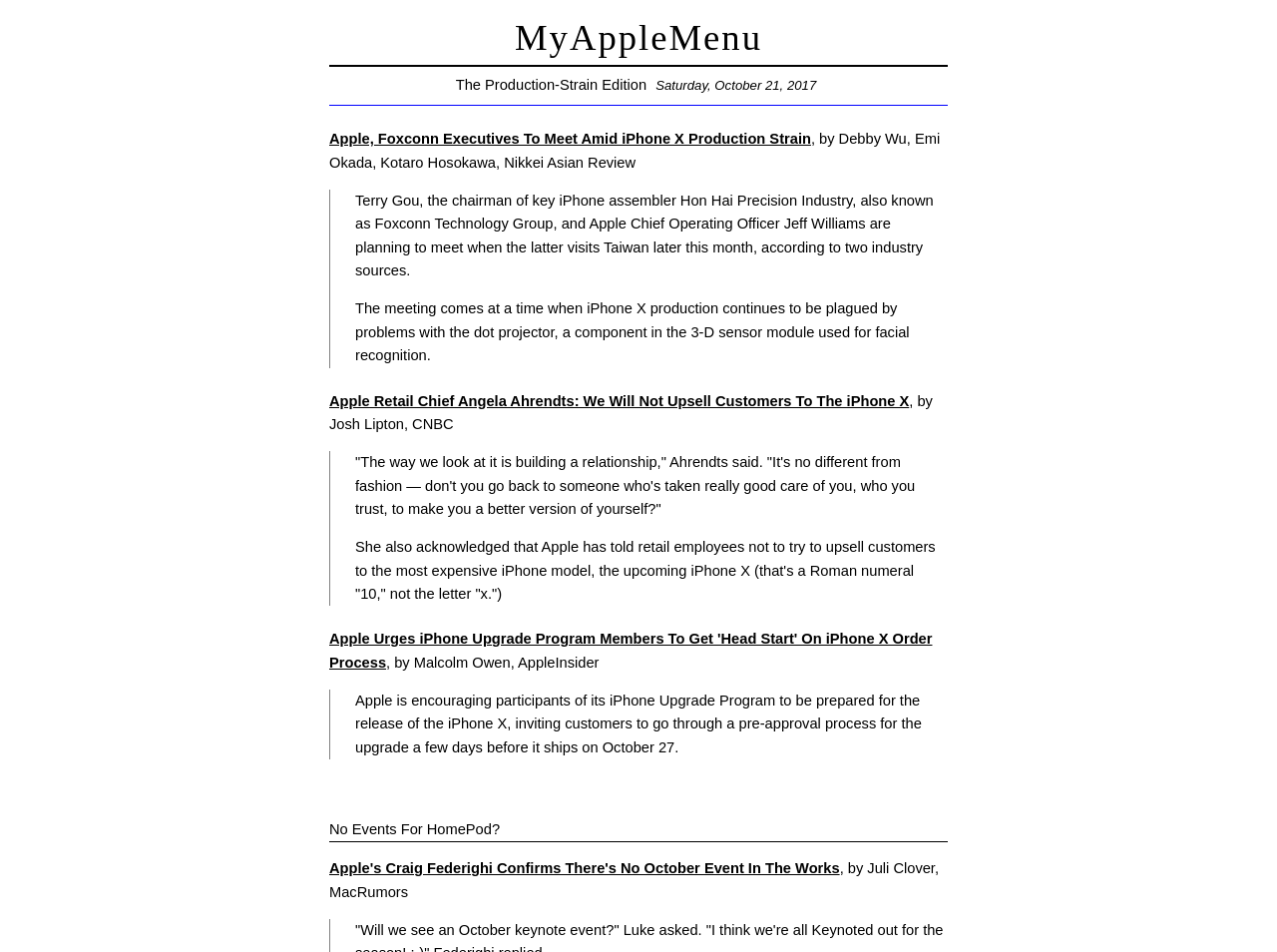What is the purpose of the meeting between Apple and Foxconn executives?
Please utilize the information in the image to give a detailed response to the question.

The meeting between Apple and Foxconn executives is to discuss the production strain of iPhone X, as indicated by the heading 'Apple, Foxconn Executives To Meet Amid iPhone X Production Strain' and the corresponding link.